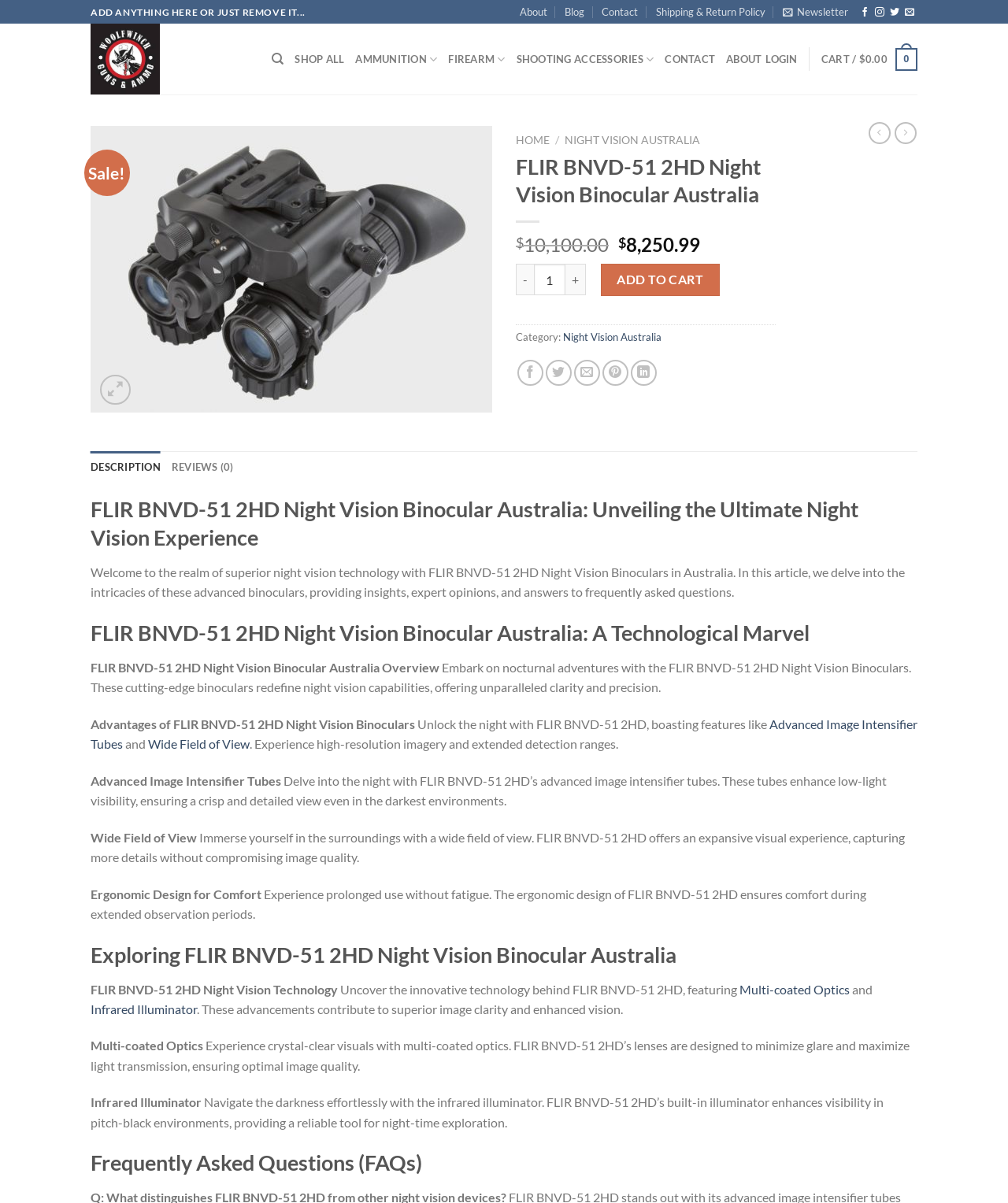Find the bounding box coordinates for the area that should be clicked to accomplish the instruction: "View product details".

[0.09, 0.216, 0.488, 0.229]